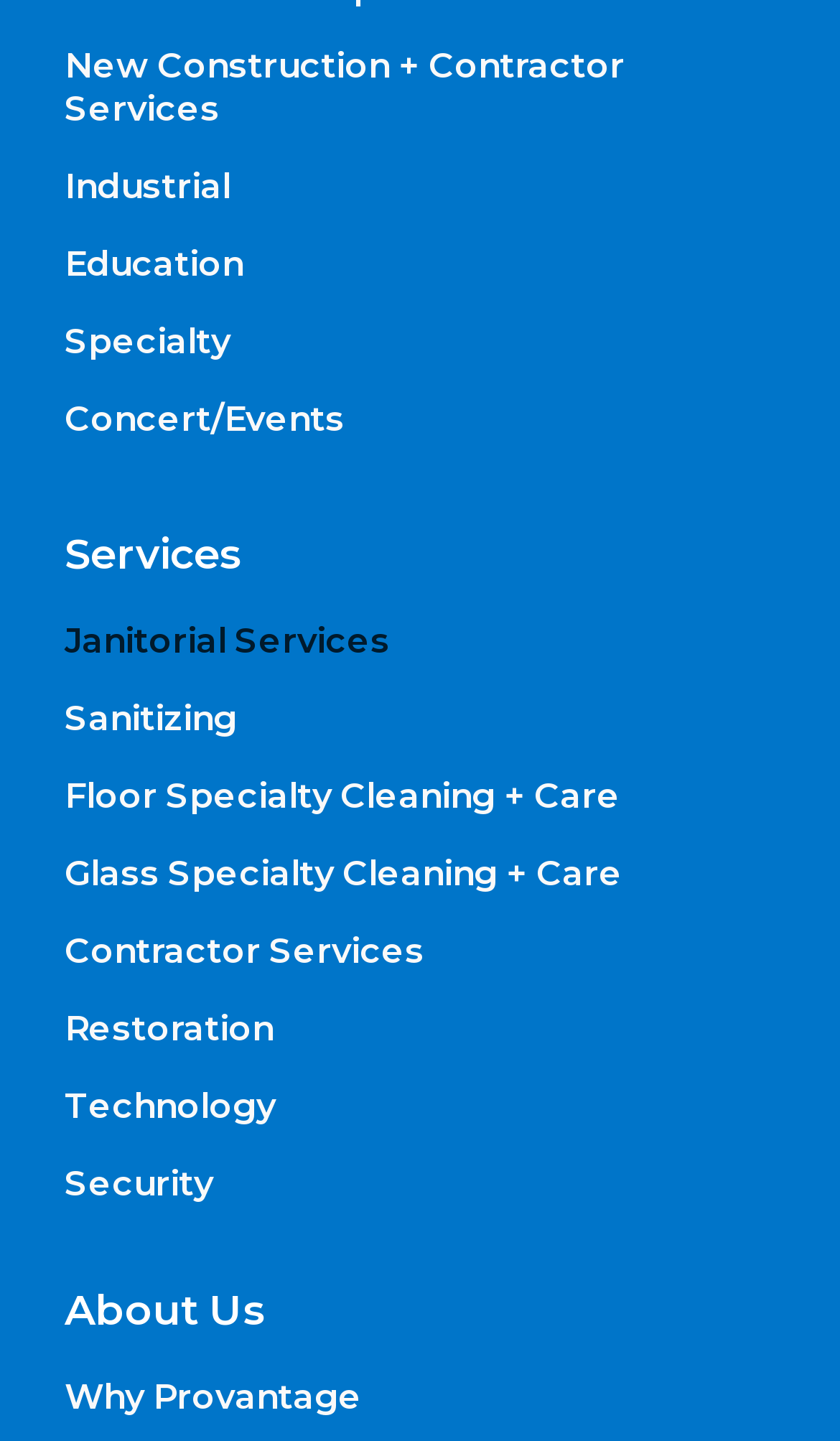Locate and provide the bounding box coordinates for the HTML element that matches this description: "New Construction + Contractor Services".

[0.077, 0.02, 0.923, 0.103]